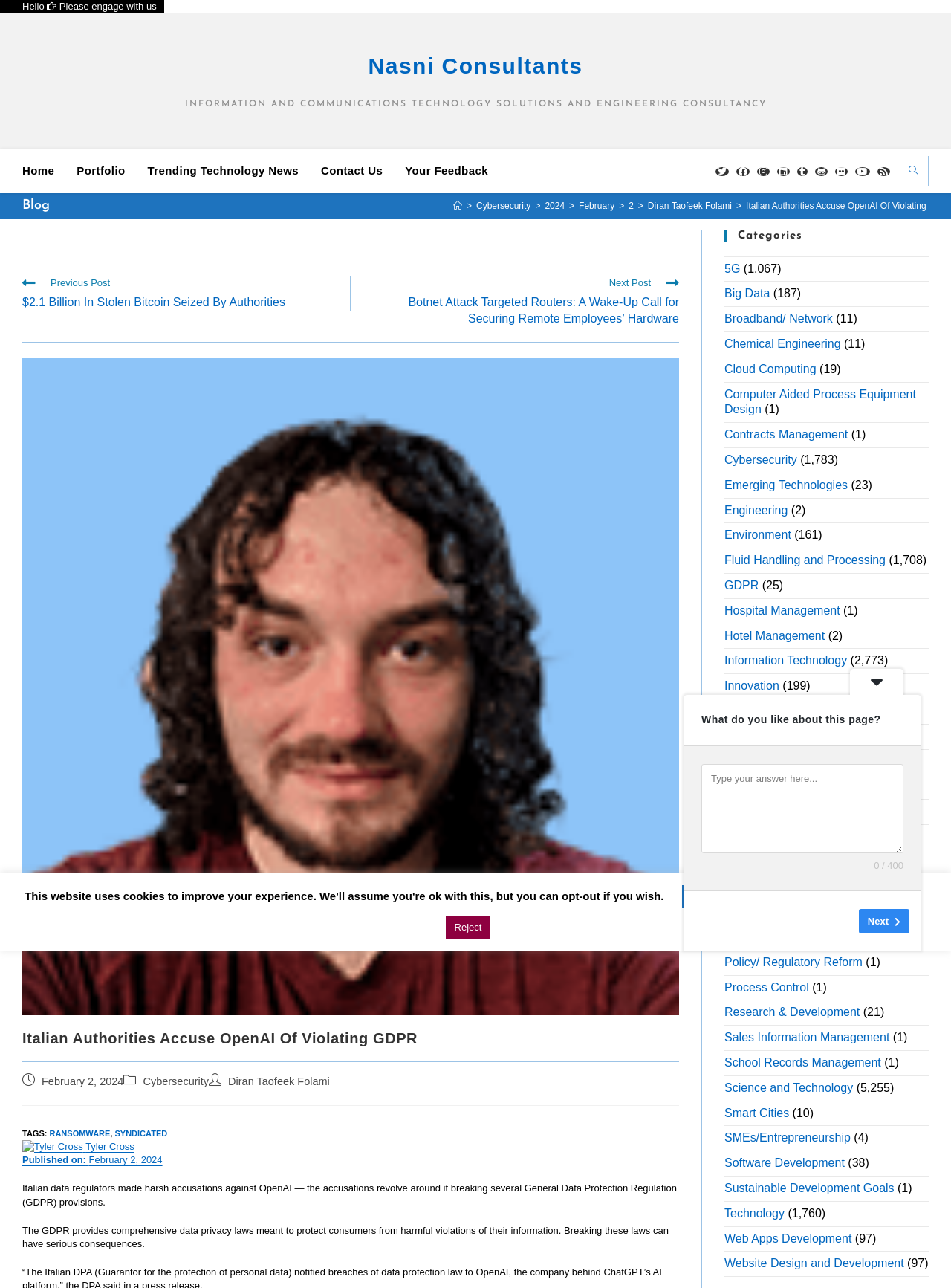Locate the bounding box coordinates of the clickable part needed for the task: "Search the website".

[0.949, 0.128, 0.971, 0.138]